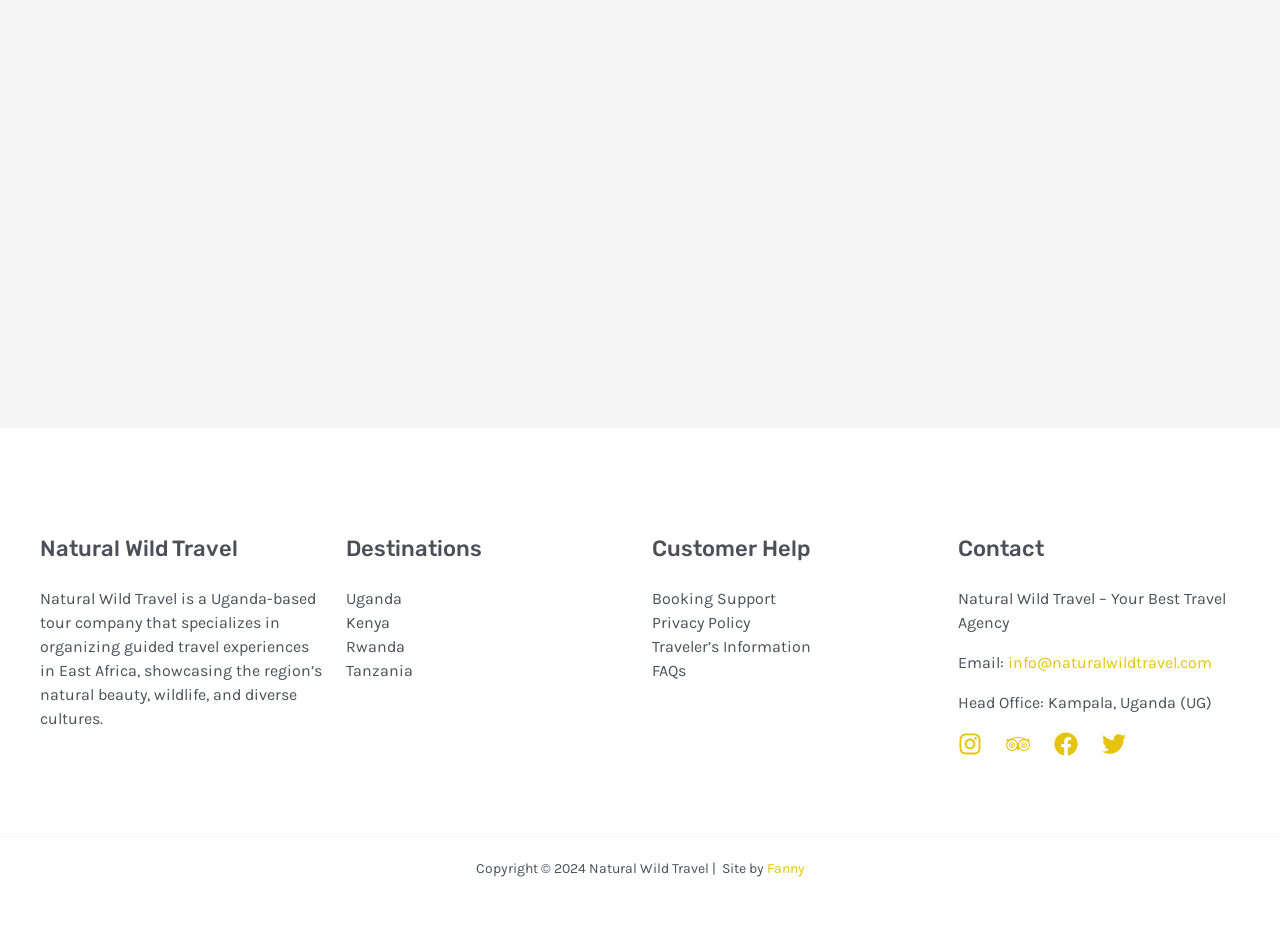Please find the bounding box for the UI element described by: "FAQs".

[0.509, 0.713, 0.536, 0.733]